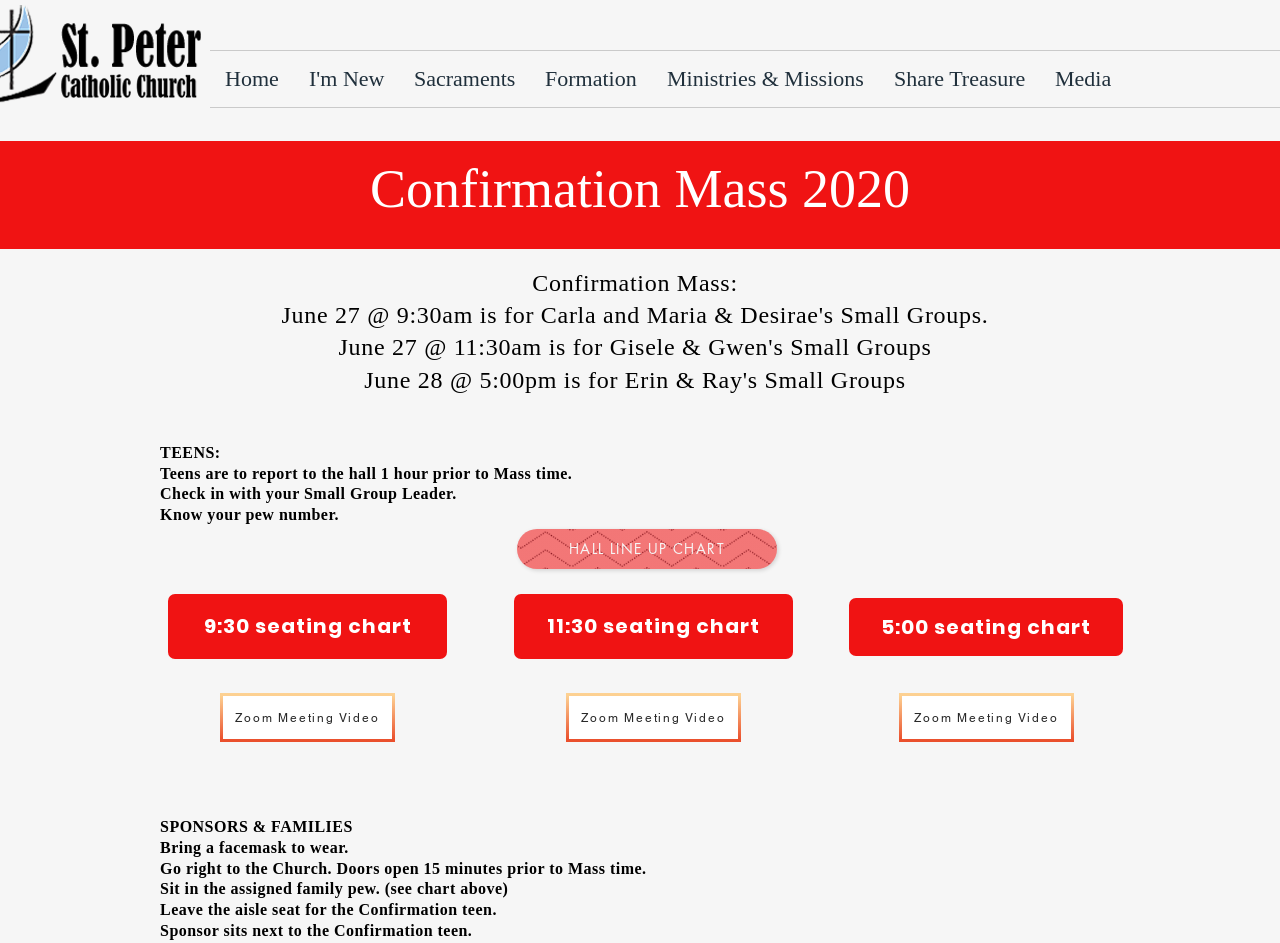Identify the bounding box coordinates for the region to click in order to carry out this instruction: "Click Home". Provide the coordinates using four float numbers between 0 and 1, formatted as [left, top, right, bottom].

[0.164, 0.054, 0.23, 0.113]